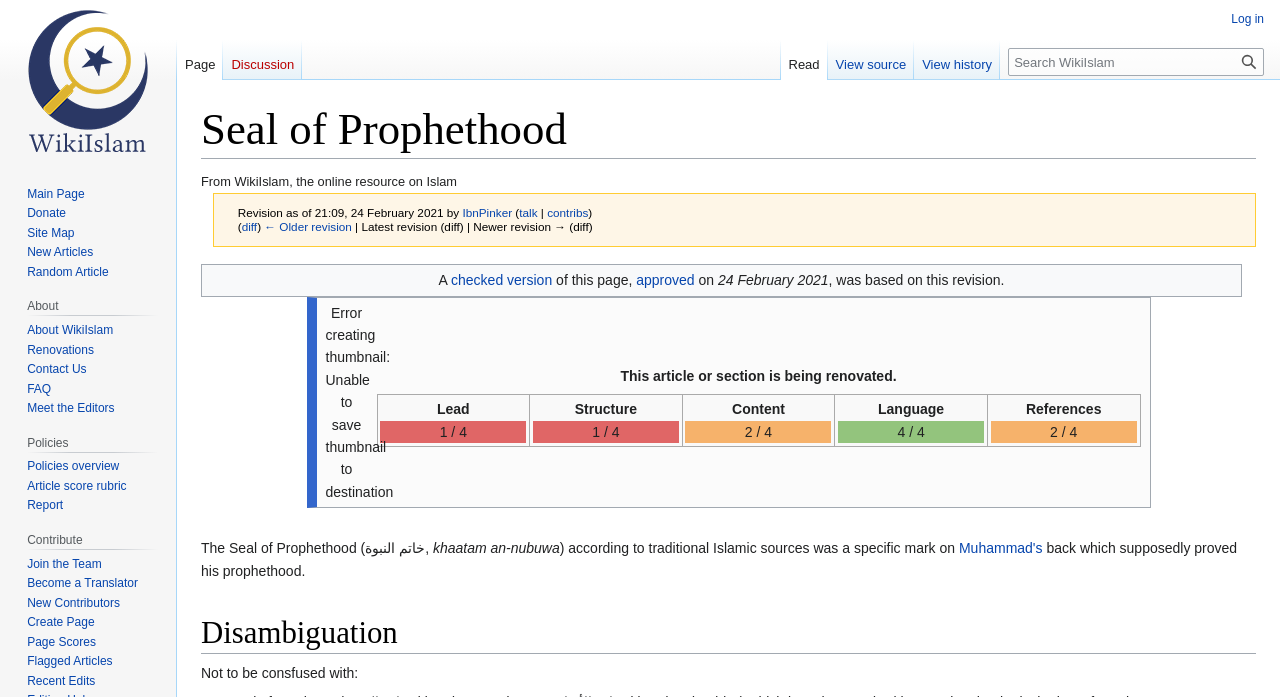Could you highlight the region that needs to be clicked to execute the instruction: "Log in"?

[0.962, 0.017, 0.988, 0.037]